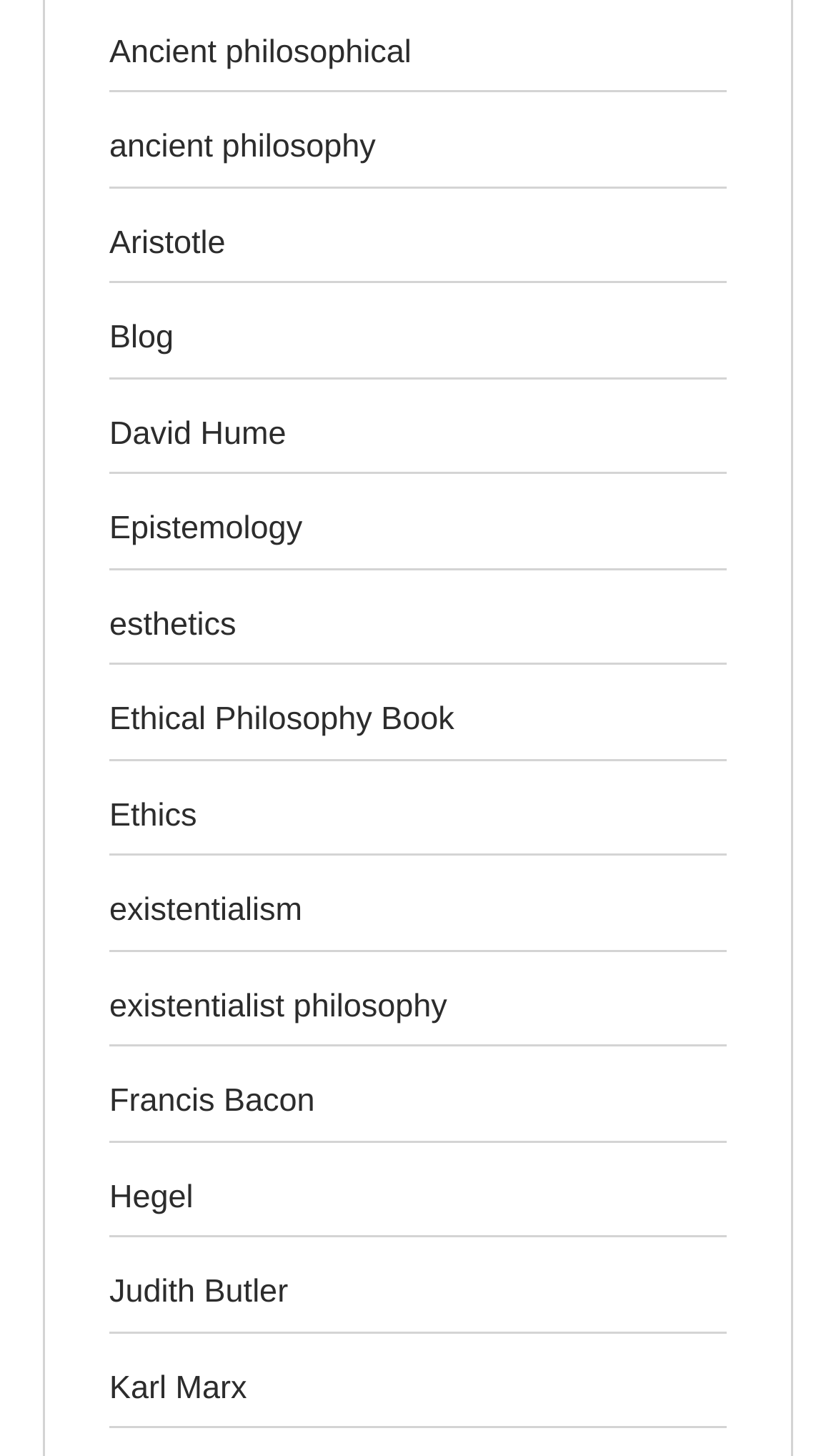What is the main topic of this webpage?
Can you provide an in-depth and detailed response to the question?

Based on the links provided on the webpage, such as 'Ancient philosophical', 'Aristotle', 'Epistemology', and 'Ethics', it is clear that the main topic of this webpage is philosophy.